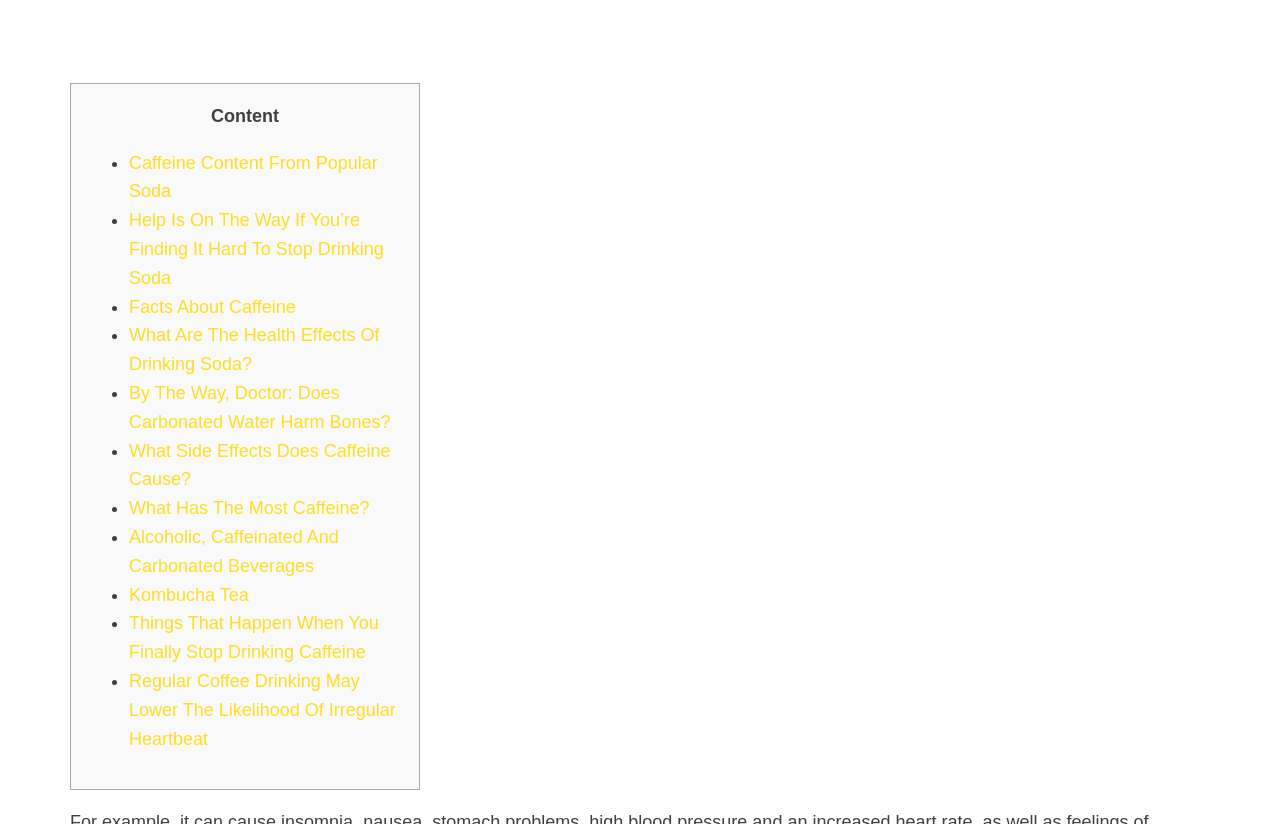Find the UI element described as: "Kombucha Tea" and predict its bounding box coordinates. Ensure the coordinates are four float numbers between 0 and 1, [left, top, right, bottom].

[0.101, 0.709, 0.194, 0.734]